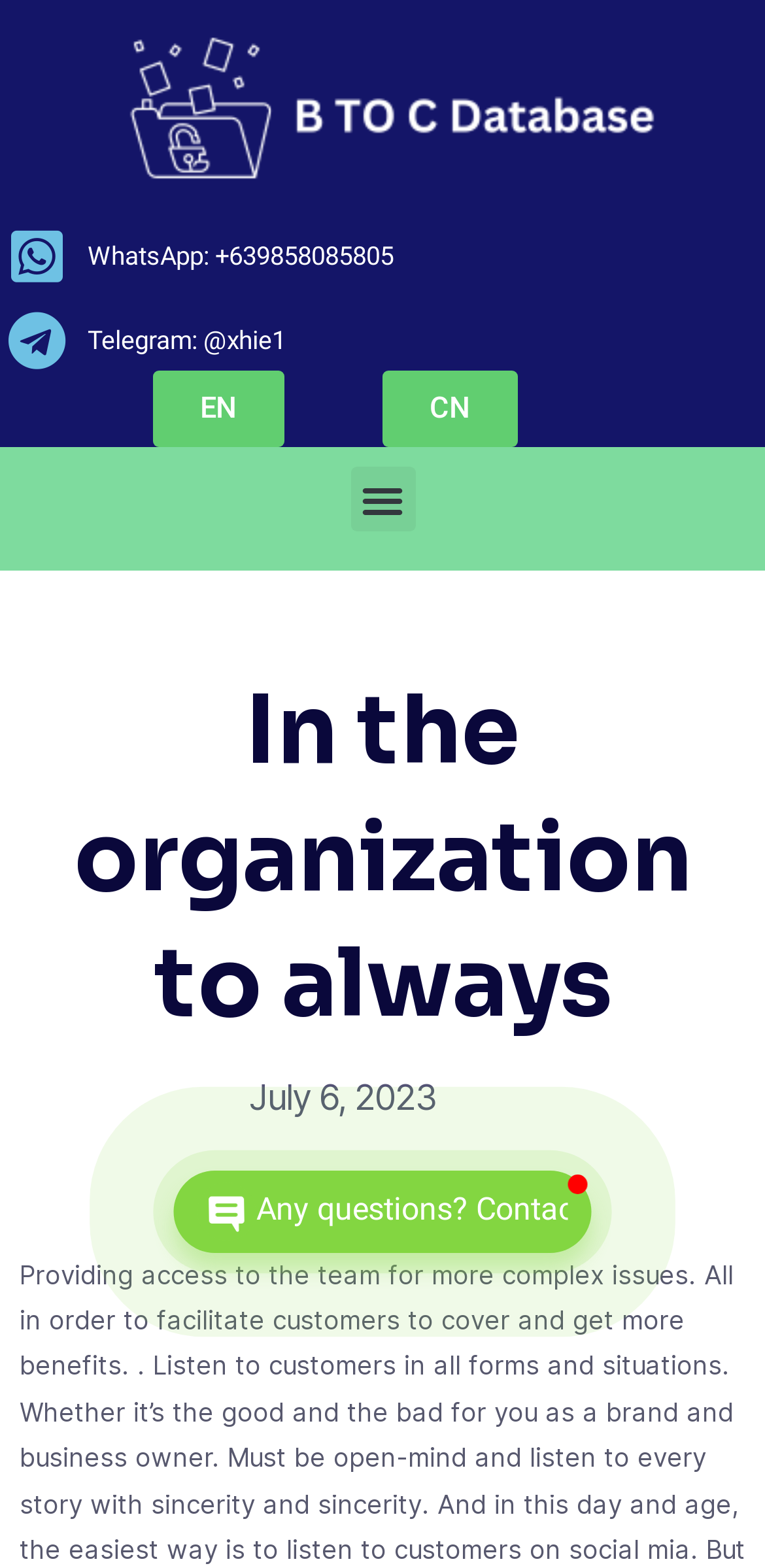Identify the bounding box coordinates for the UI element described by the following text: "Menu". Provide the coordinates as four float numbers between 0 and 1, in the format [left, top, right, bottom].

[0.458, 0.298, 0.542, 0.339]